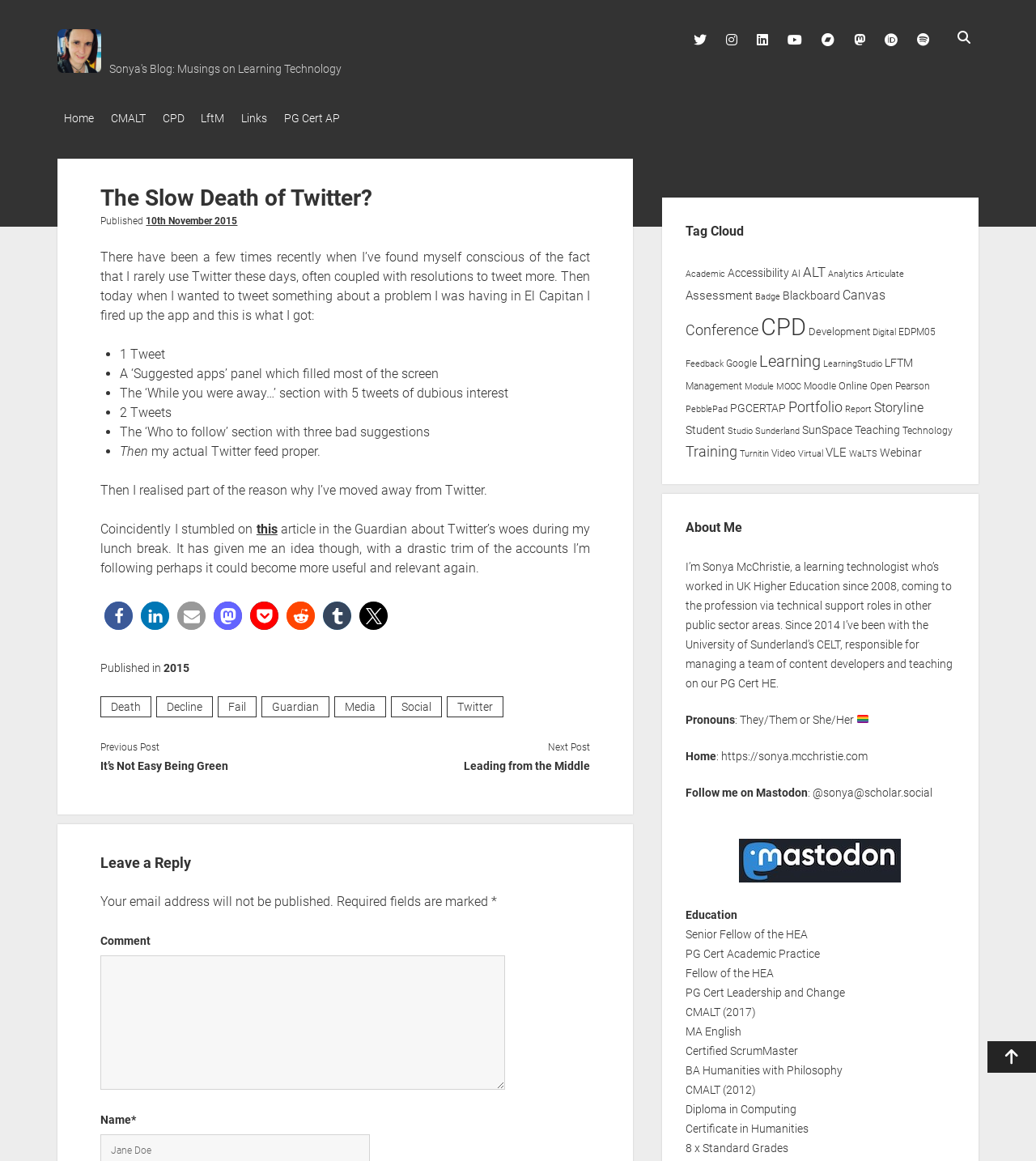Please specify the bounding box coordinates of the clickable region necessary for completing the following instruction: "Click on the 'Home' link". The coordinates must consist of four float numbers between 0 and 1, i.e., [left, top, right, bottom].

[0.056, 0.093, 0.097, 0.112]